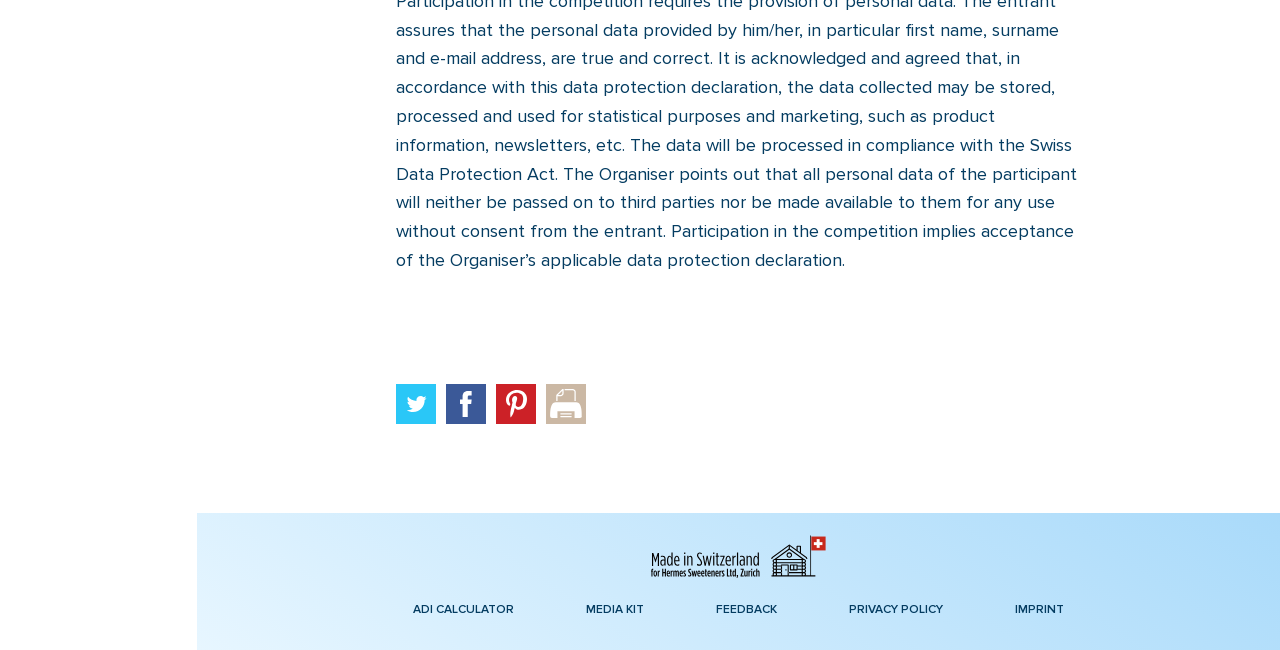Give a one-word or short-phrase answer to the following question: 
What social media platforms are available?

Twitter, Facebook, Pinterest